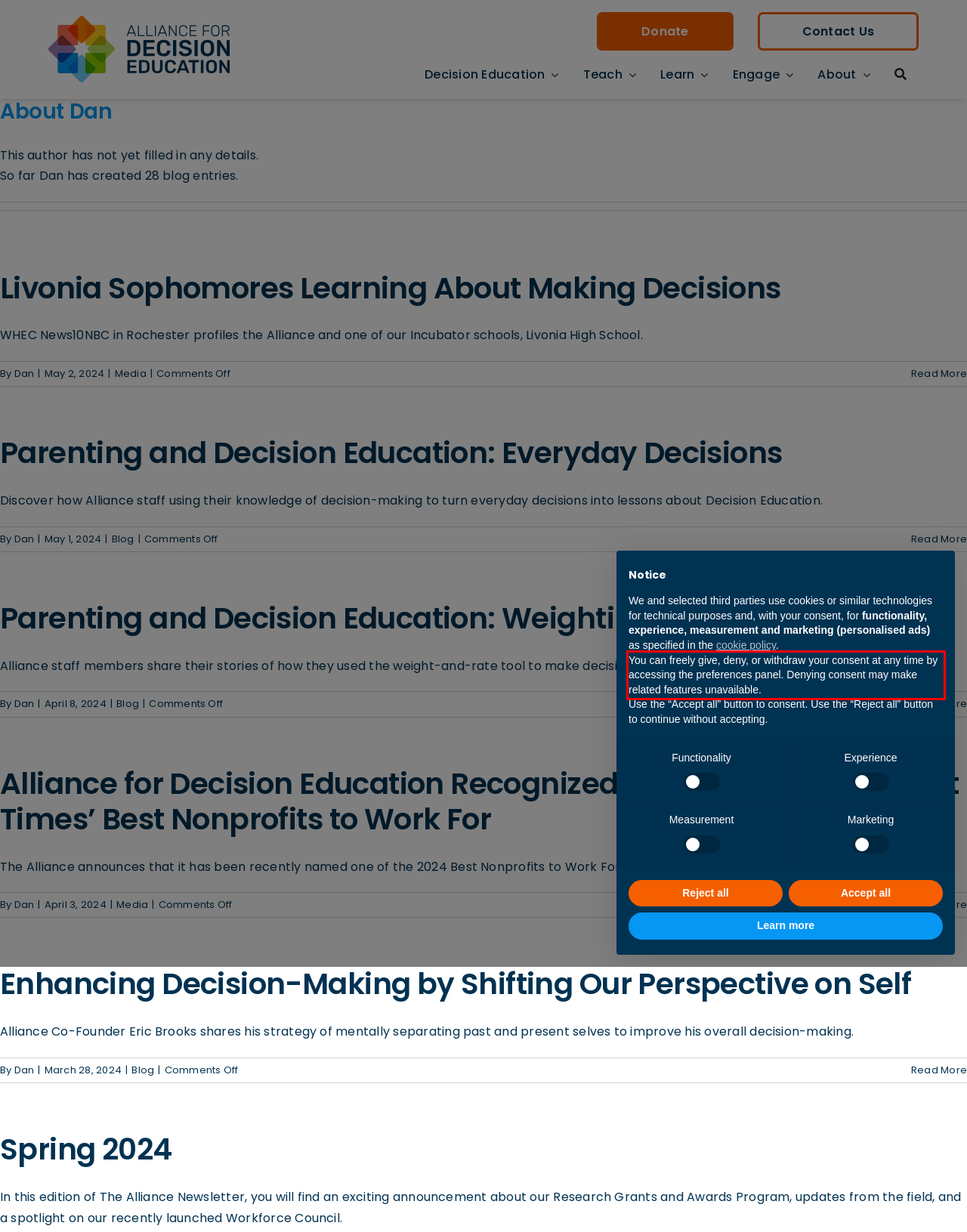Within the screenshot of the webpage, locate the red bounding box and use OCR to identify and provide the text content inside it.

You can freely give, deny, or withdraw your consent at any time by accessing the preferences panel. Denying consent may make related features unavailable.